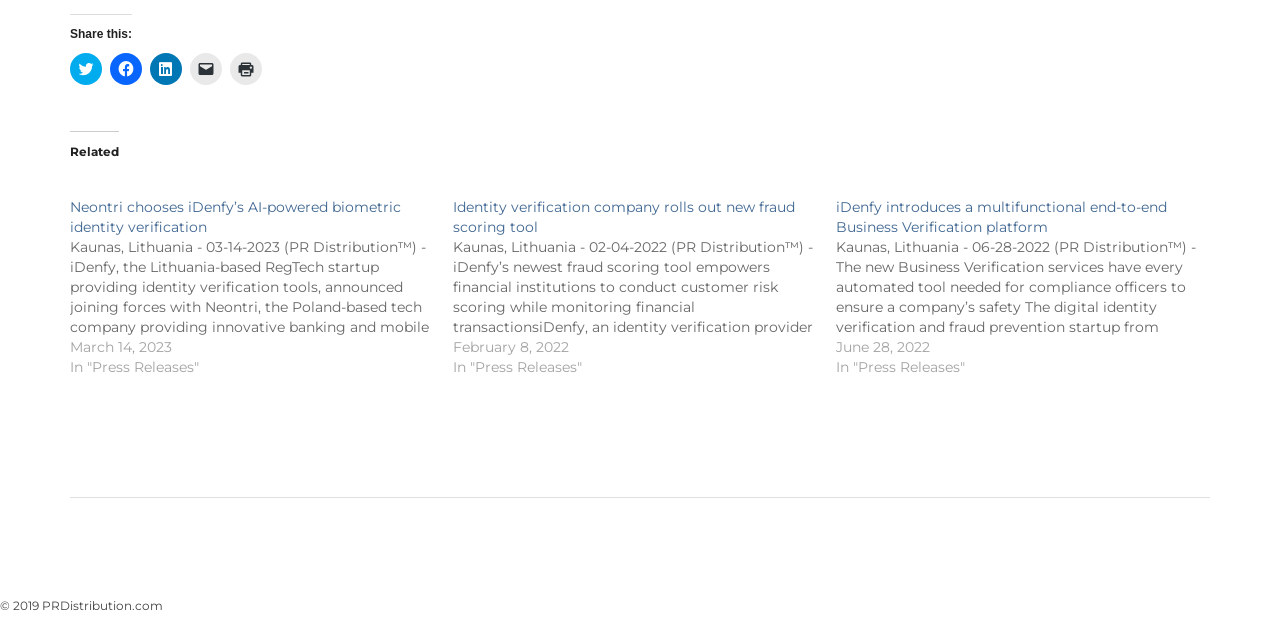What is the topic of the press releases?
Look at the webpage screenshot and answer the question with a detailed explanation.

The press releases on the webpage are related to the news and updates of the iDenfy company, including its partnerships, product launches, and features.